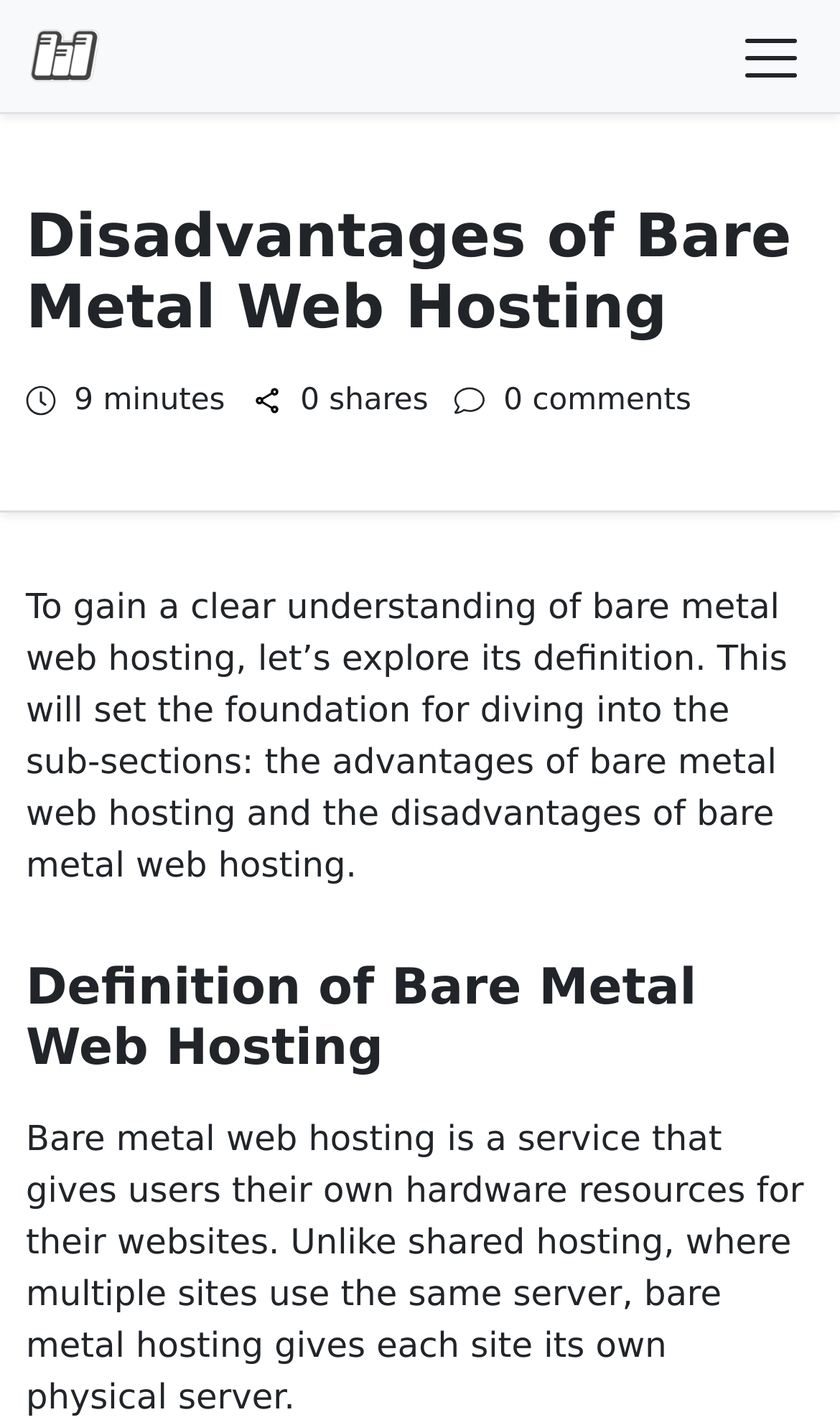Determine the main headline from the webpage and extract its text.

Disadvantages of Bare Metal Web Hosting